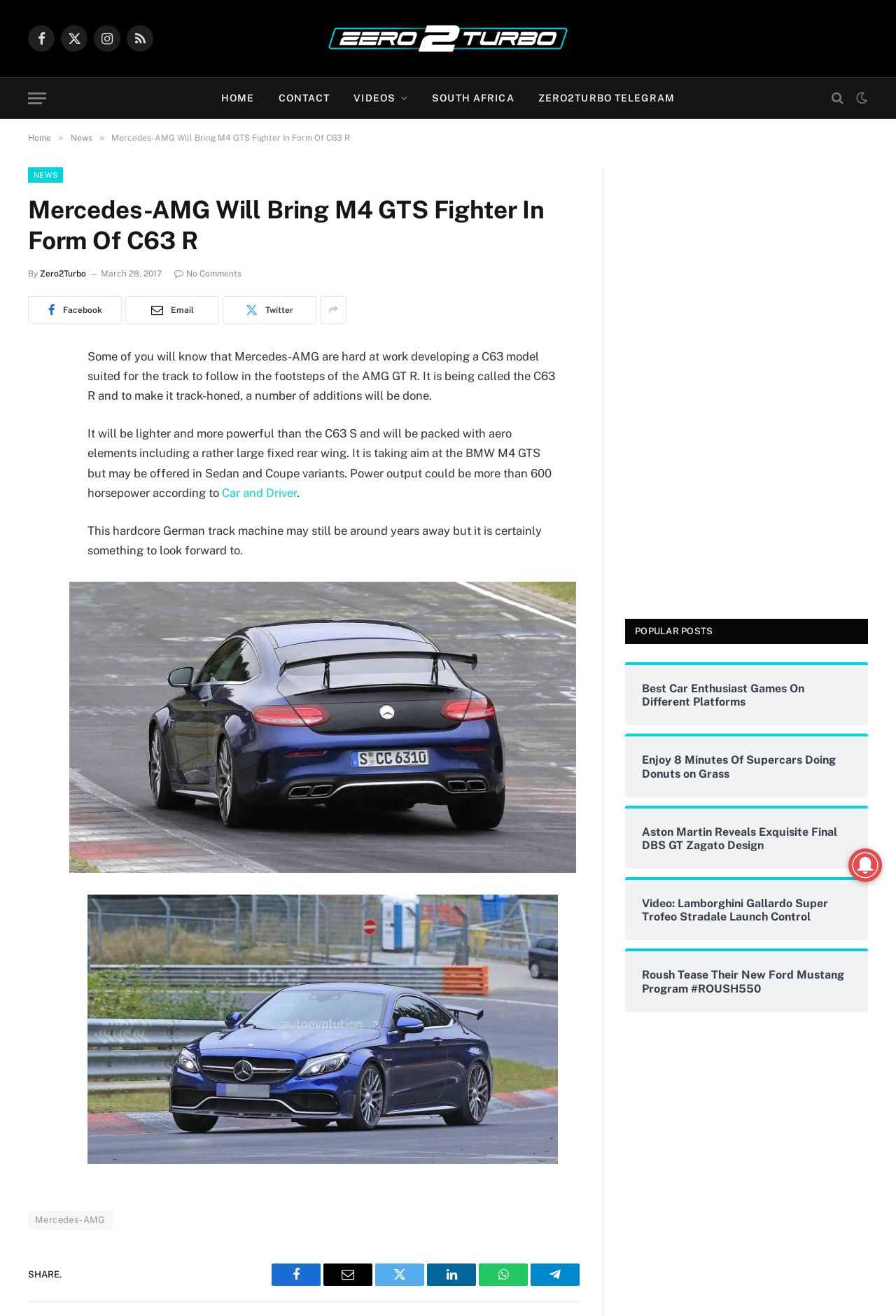Please identify the coordinates of the bounding box for the clickable region that will accomplish this instruction: "Share the post on Twitter".

[0.248, 0.225, 0.353, 0.246]